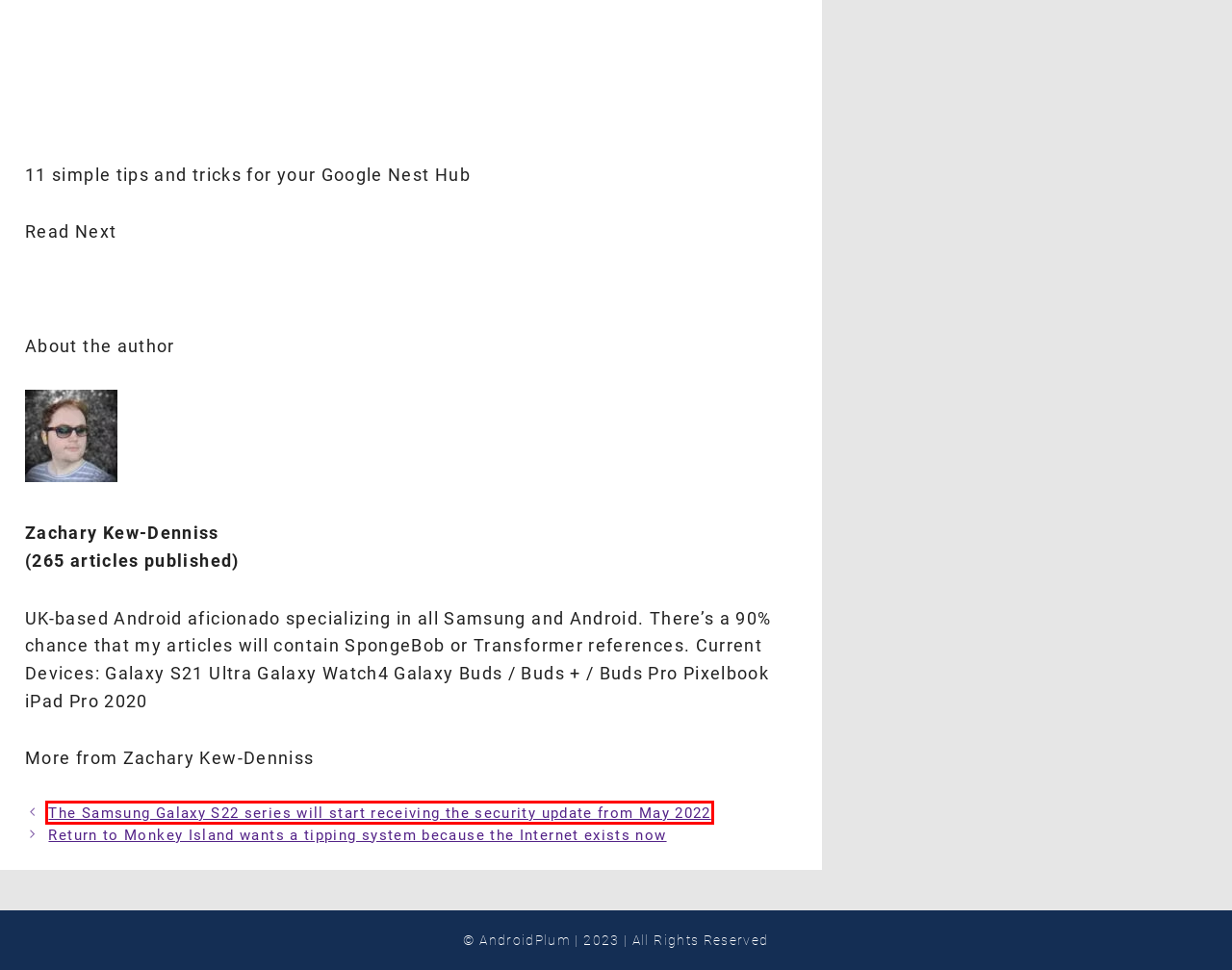You have a screenshot of a webpage where a red bounding box highlights a specific UI element. Identify the description that best matches the resulting webpage after the highlighted element is clicked. The choices are:
A. TECHNOLOGY – Android Plum
B. Return to Monkey Island wants a tipping system because the Internet exists now – Android Plum
C. The Samsung Galaxy S22 series will start receiving the security update from May 2022 – Android Plum
D. Contact – Android Plum
E. Terms of Use – Android Plum
F. Android Plum
G. GAMES – Android Plum
H. Meet Our Team – Android Plum

C